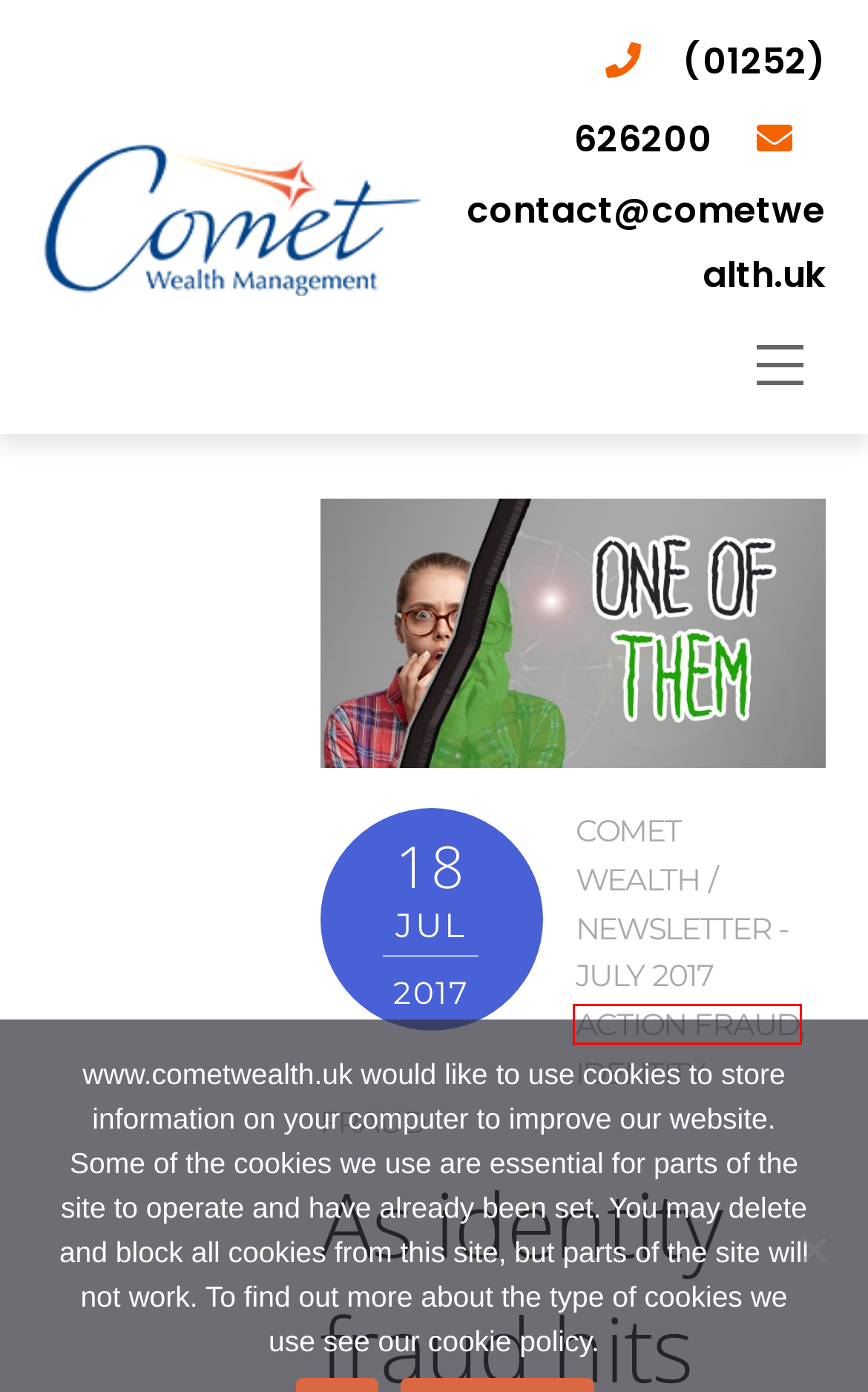You have a screenshot of a webpage with an element surrounded by a red bounding box. Choose the webpage description that best describes the new page after clicking the element inside the red bounding box. Here are the candidates:
A. Action Fraud | Comet Wealth Ltd
B. identity fraud | Comet Wealth Ltd
C. Home | Comet Wealth Ltd
D. Comet Wealth | Comet Wealth Ltd
E. Newsletter - July 2017 | Comet Wealth Ltd
F. IHT receipts and investigations on the rise | Comet Wealth Ltd
G. Investing for Children | Comet Wealth Ltd
H. Inheritance tax: When is £1m NOT £1m? | Comet Wealth Ltd

A